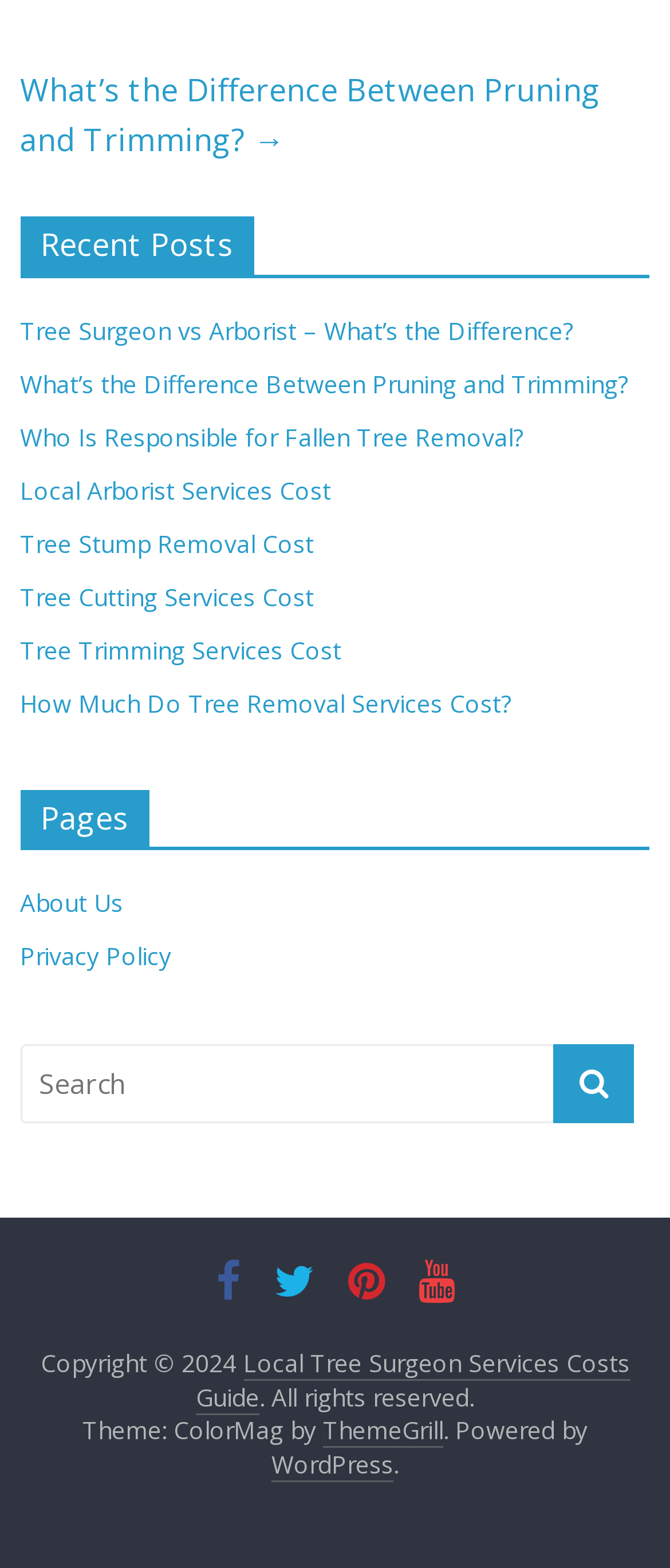Using the given description, provide the bounding box coordinates formatted as (top-left x, top-left y, bottom-right x, bottom-right y), with all values being floating point numbers between 0 and 1. Description: Privacy Policy

[0.03, 0.599, 0.256, 0.62]